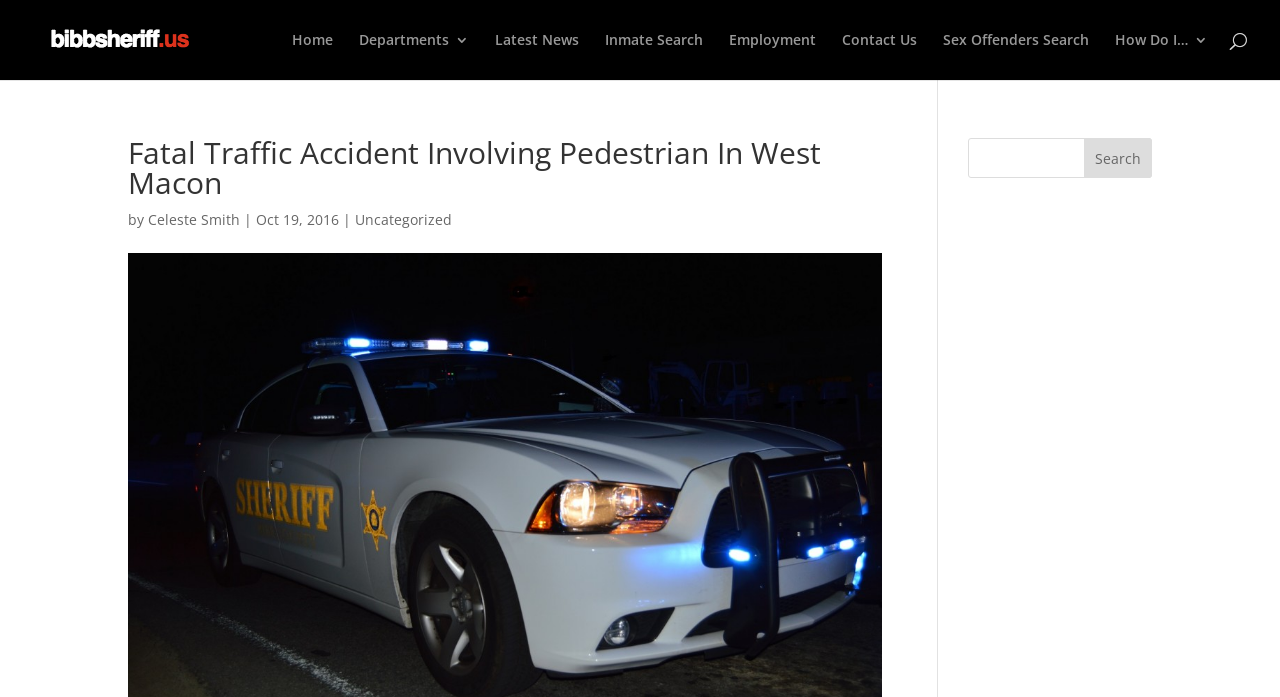Highlight the bounding box coordinates of the region I should click on to meet the following instruction: "search for sex offenders".

[0.737, 0.047, 0.851, 0.115]